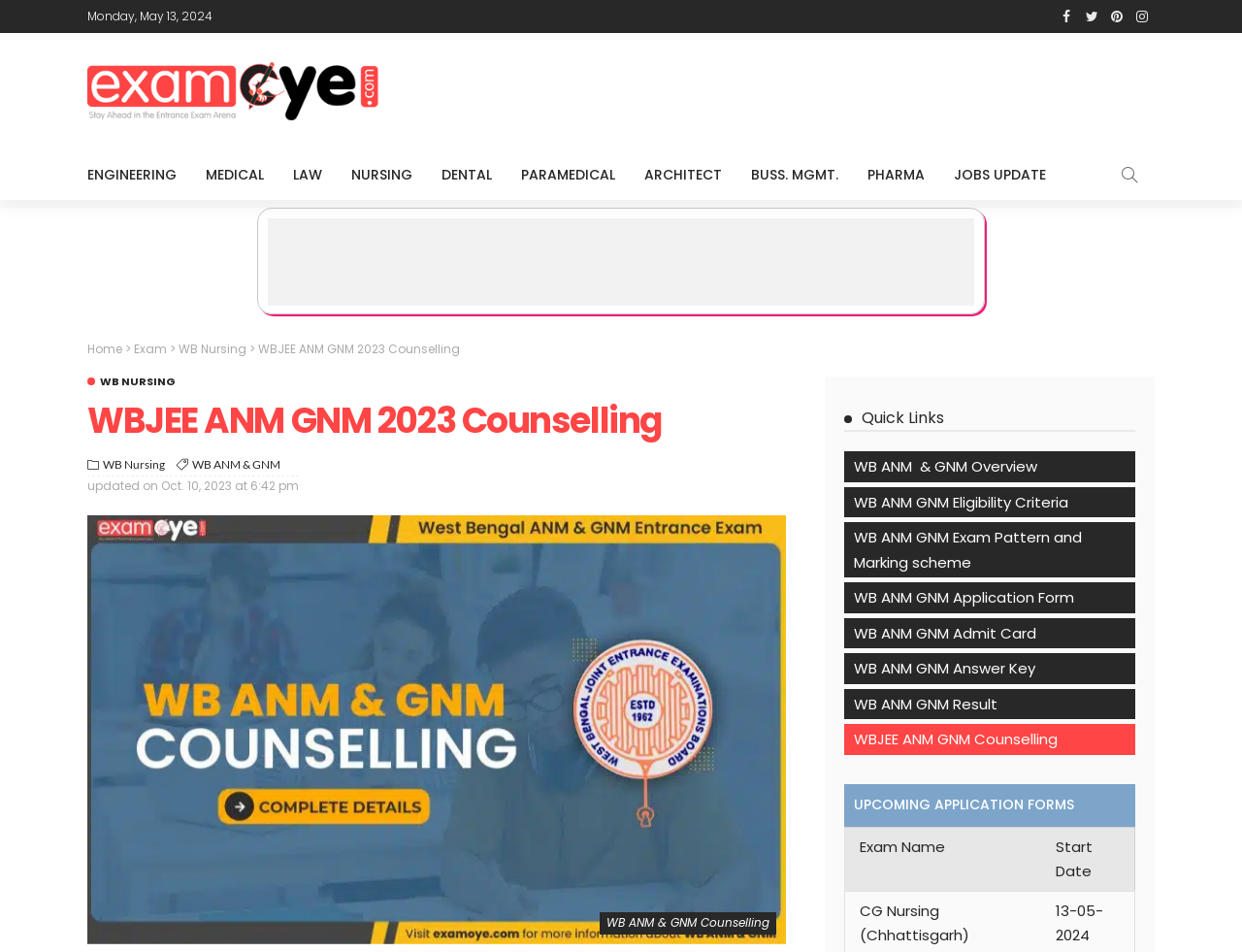Can you find the bounding box coordinates of the area I should click to execute the following instruction: "View reports of INT’L ADVISORY BOARD"?

None